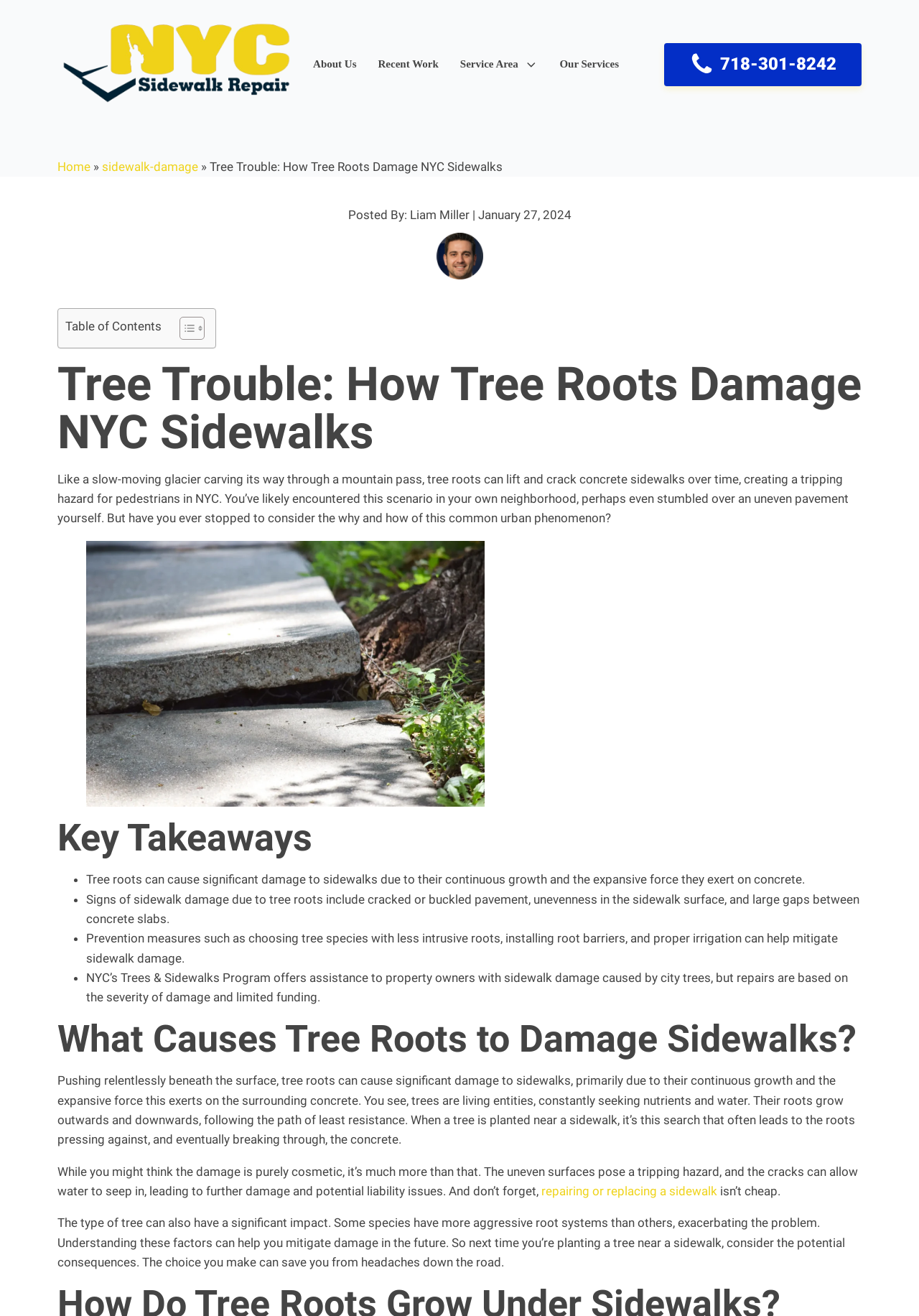Determine the bounding box coordinates for the clickable element required to fulfill the instruction: "Click the 'About Us' link". Provide the coordinates as four float numbers between 0 and 1, i.e., [left, top, right, bottom].

[0.341, 0.031, 0.388, 0.066]